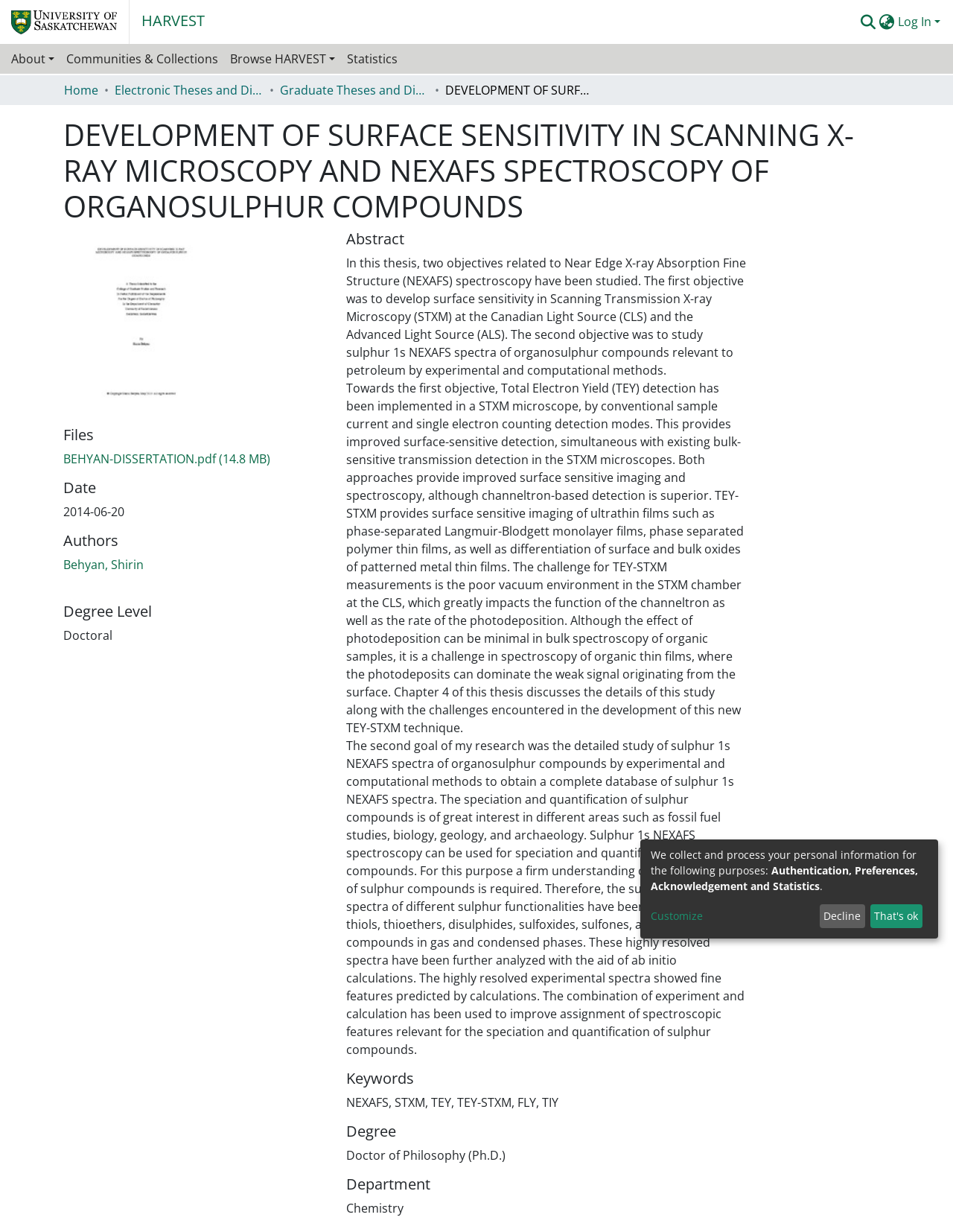Point out the bounding box coordinates of the section to click in order to follow this instruction: "Switch language".

[0.921, 0.01, 0.941, 0.025]